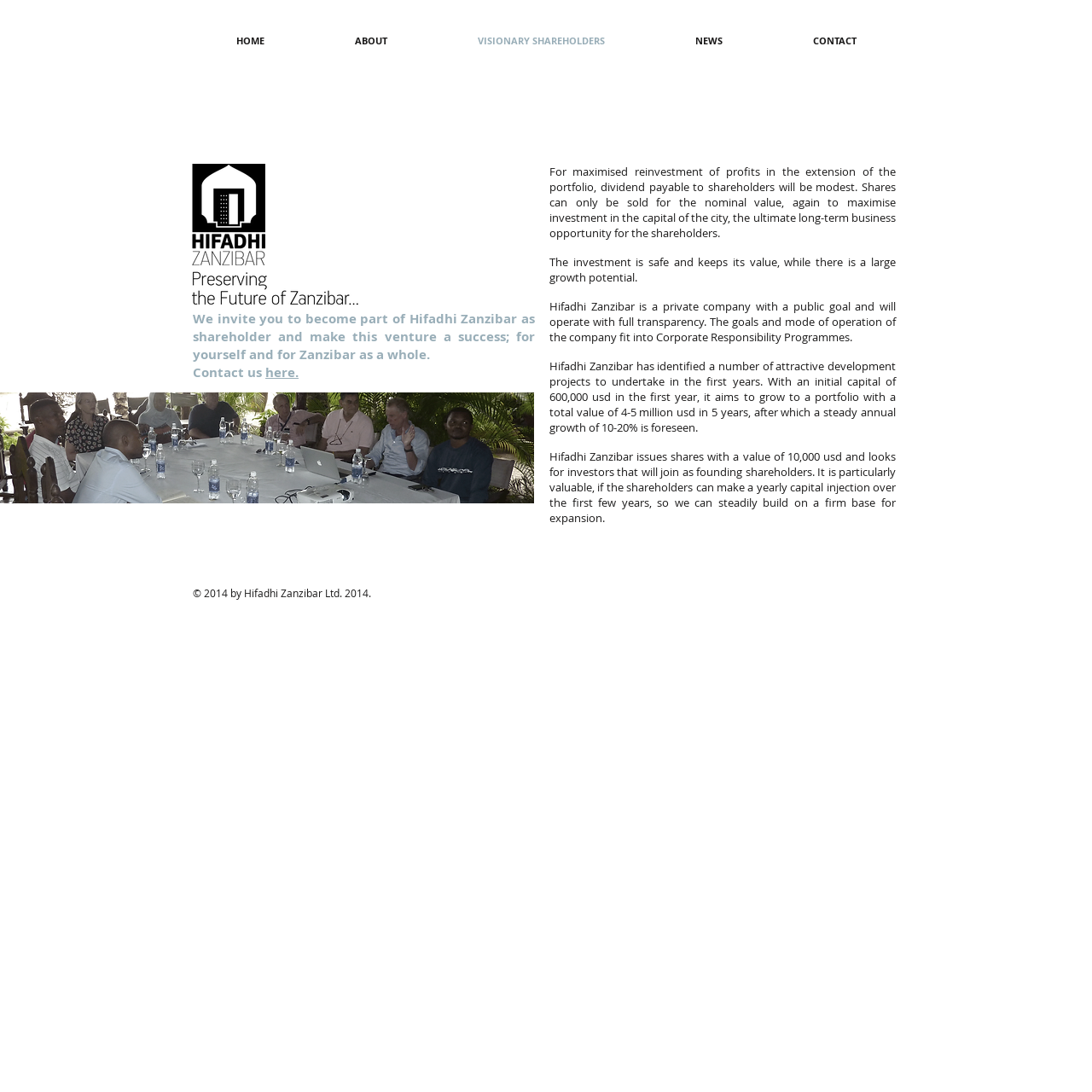What is the copyright year of Hifadhi Zanzibar Ltd?
Provide a fully detailed and comprehensive answer to the question.

I found the answer by reading the text '© 2014 by Hifadhi Zanzibar Ltd. 2014.' which indicates that the copyright year of Hifadhi Zanzibar Ltd is 2014.